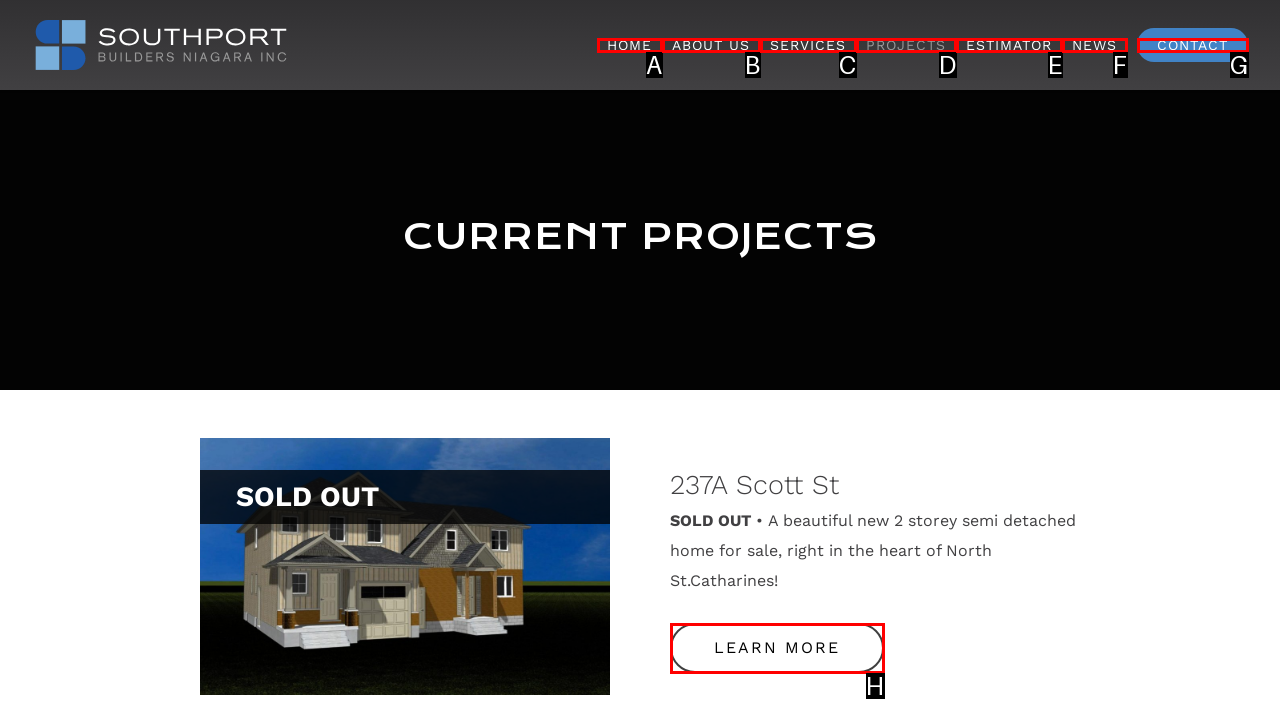Identify the UI element that corresponds to this description: Contact
Respond with the letter of the correct option.

G